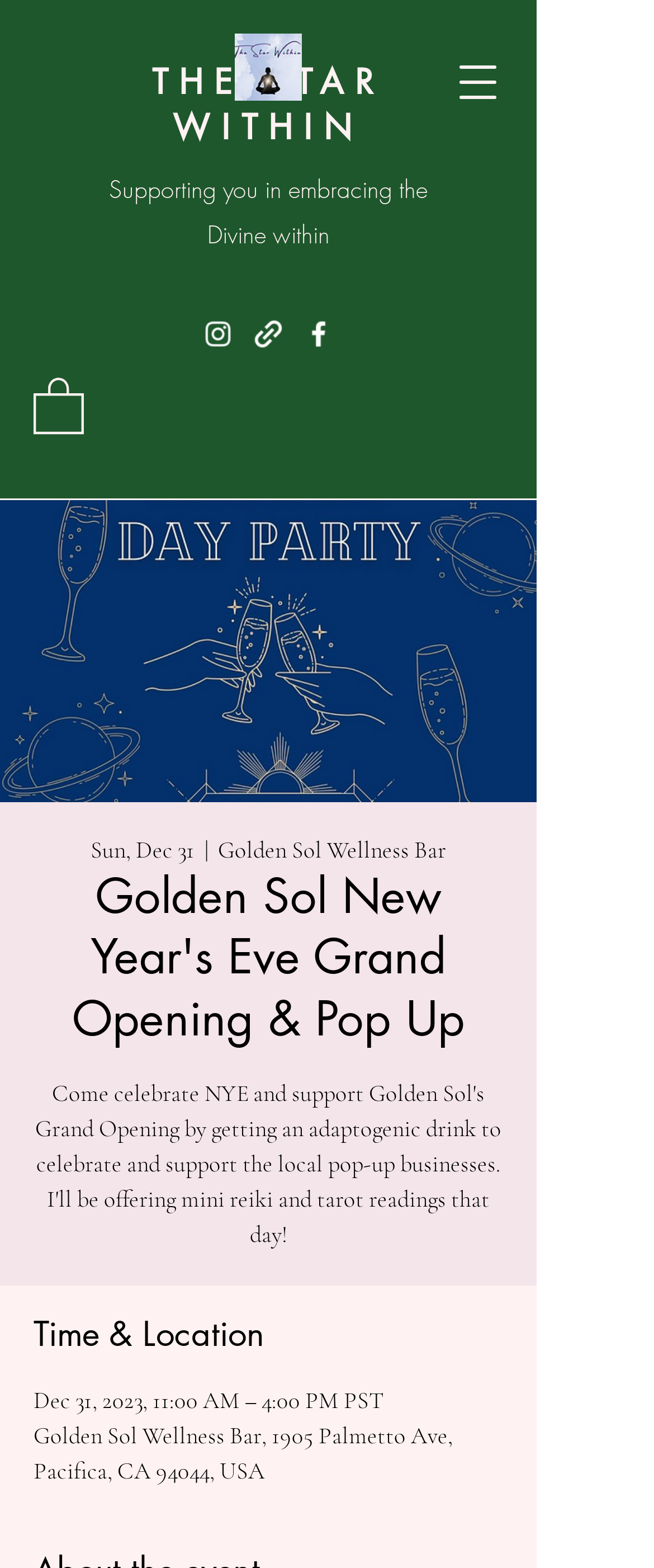Provide an in-depth caption for the elements present on the webpage.

The webpage is promoting Golden Sol's Grand Opening on New Year's Eve, with a focus on supporting local pop-up businesses. At the top right corner, there is a button to open a navigation menu. Below it, a link to "THE STAR WITHIN" is displayed, accompanied by a brief description "Supporting you in embracing the Divine within". 

On the left side, a social bar is located, featuring links to Instagram and Facebook, each with its corresponding icon. Above the social bar, there is an image with no description. 

A prominent image of "The Star Within" is displayed, taking up a significant portion of the page. Below it, a banner with the event title "Golden Sol New Year's Eve Grand Opening & Pop Up" is shown, along with the date "Sun, Dec 31" and the venue "Golden Sol Wellness Bar". 

Further down, a heading "Time & Location" is displayed, followed by the event details, including the date, time, and address of the venue. The webpage also mentions that the author will be offering mini reiki and tarot readings during the event.